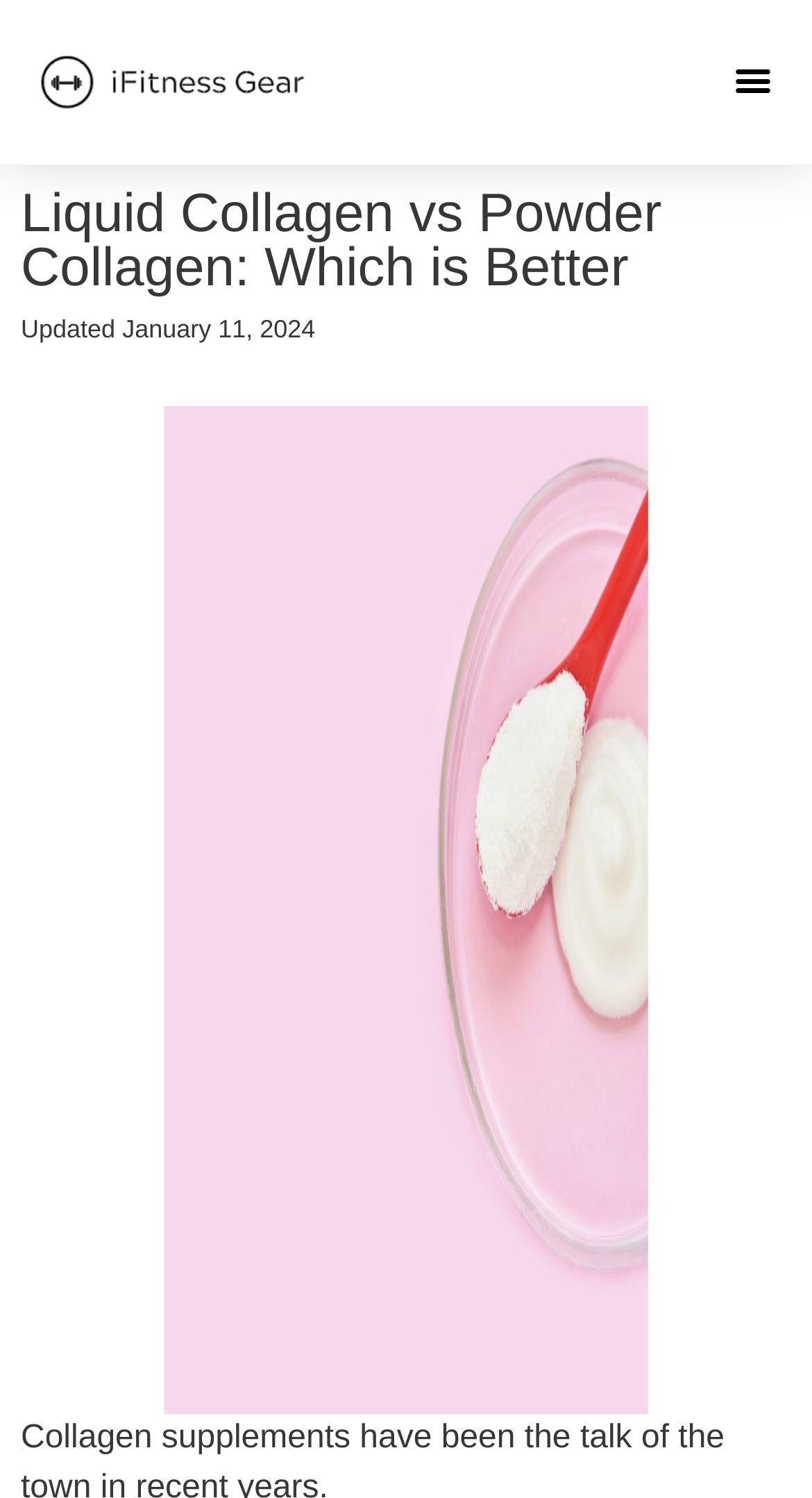Please find and generate the text of the main heading on the webpage.

Liquid Collagen vs Powder Collagen: Which is Better